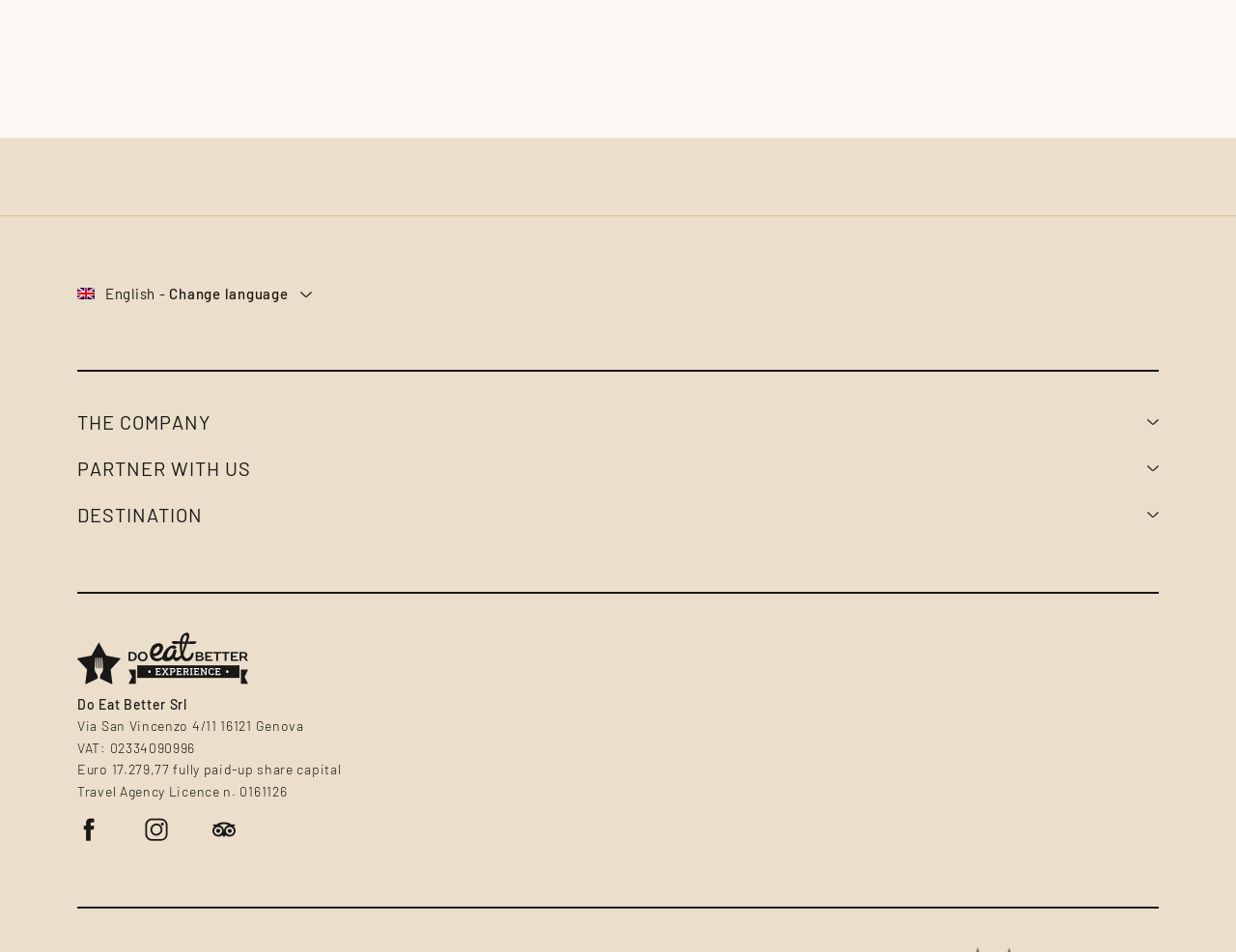Please reply to the following question with a single word or a short phrase:
How many destinations are listed under Italy?

20